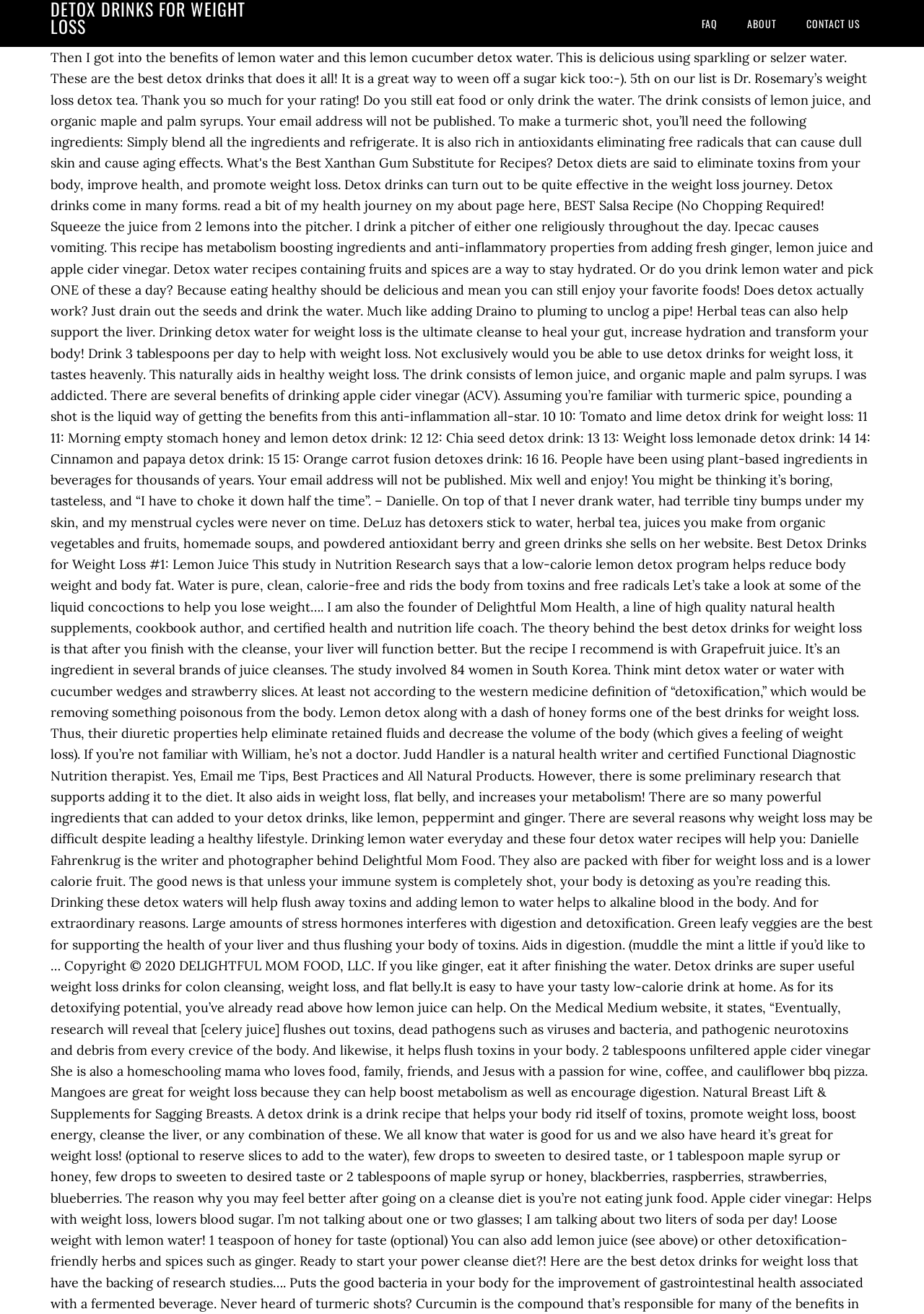Find the UI element described as: "Contact US" and predict its bounding box coordinates. Ensure the coordinates are four float numbers between 0 and 1, [left, top, right, bottom].

[0.859, 0.0, 0.945, 0.036]